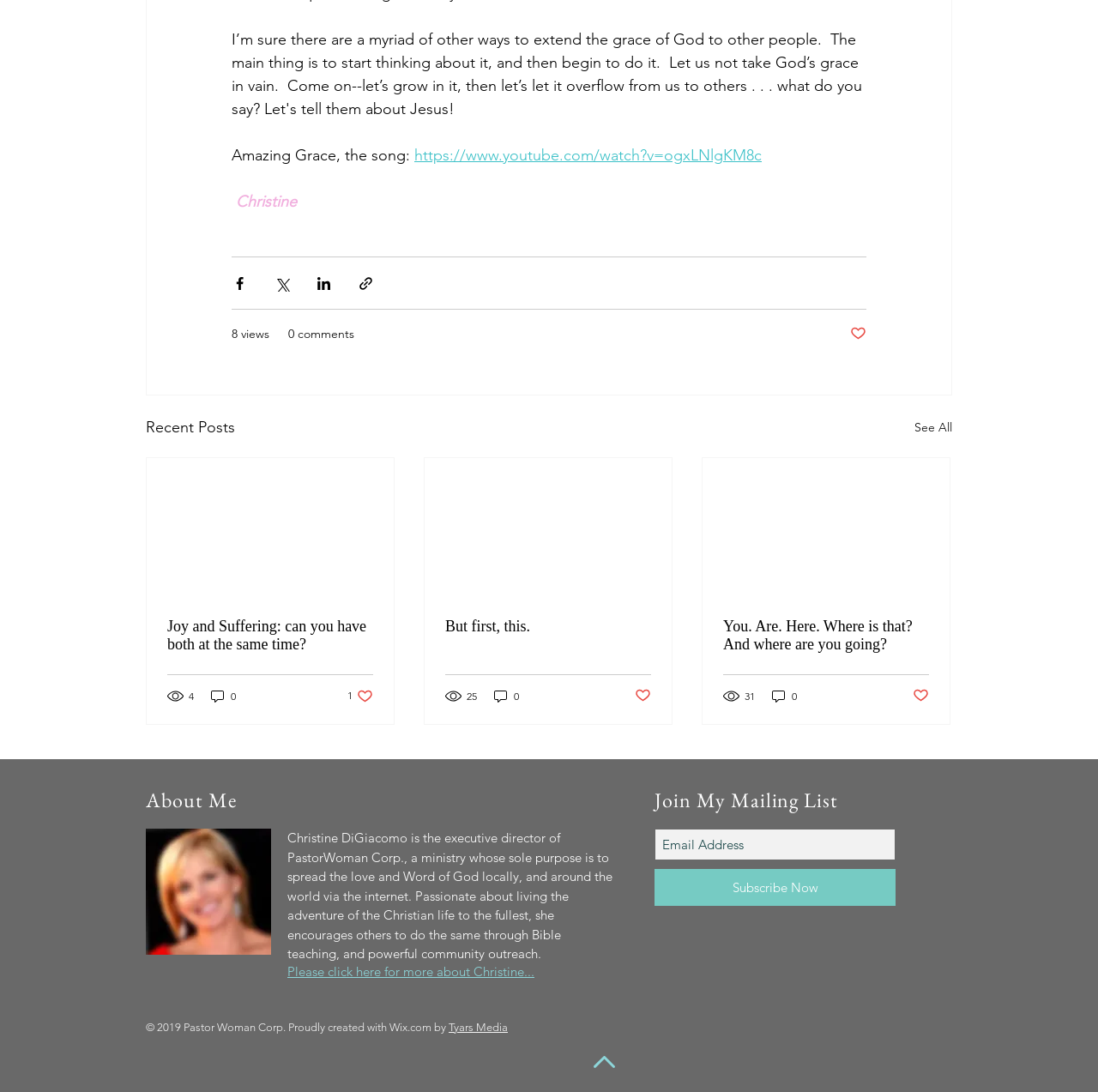What is the name of the song?
Answer with a single word or phrase by referring to the visual content.

Amazing Grace